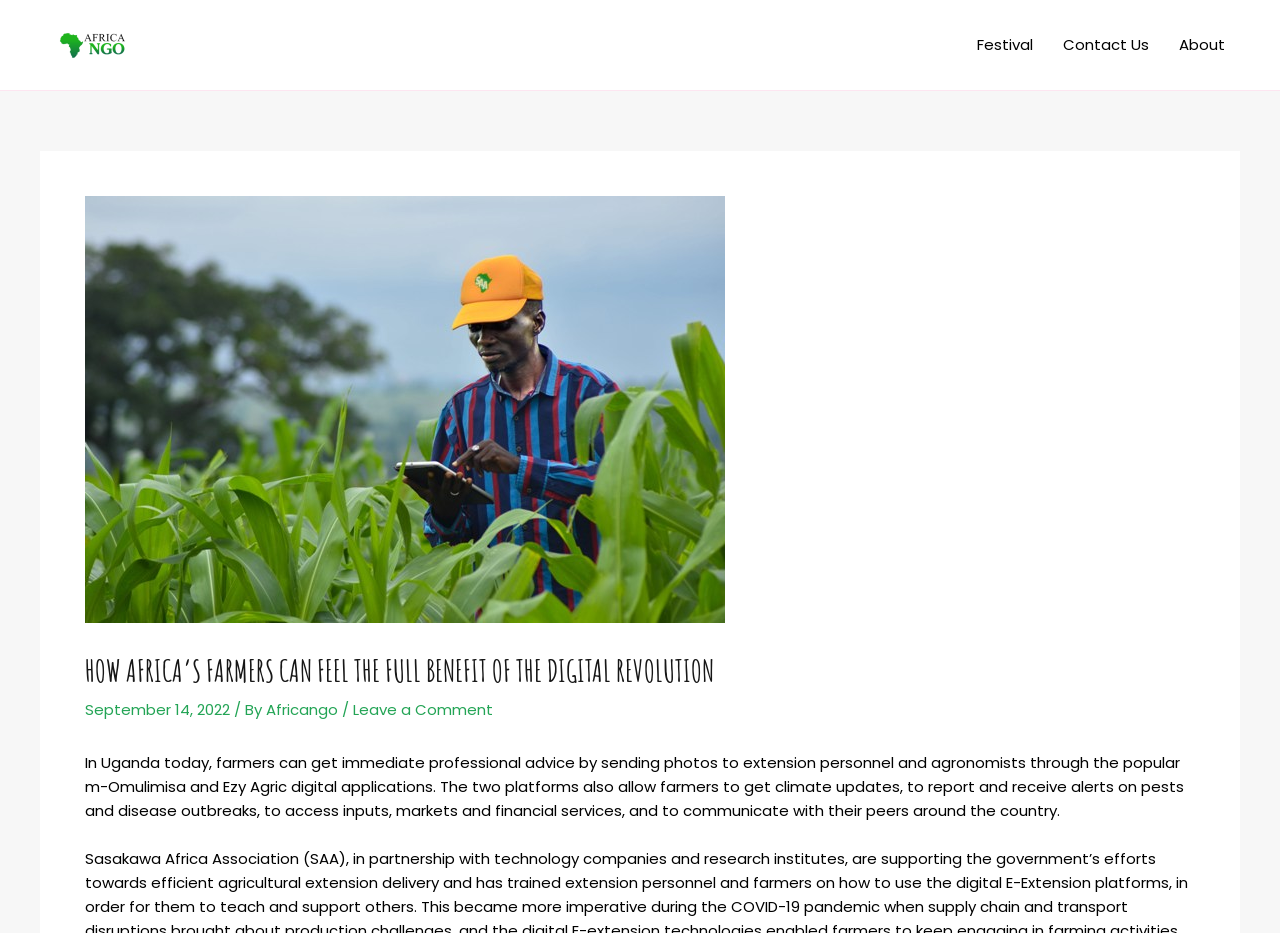Use the information in the screenshot to answer the question comprehensively: What is the name of the website?

The name of the website can be found at the top left corner of the webpage, where it says 'Africa Ngo' in a link format.